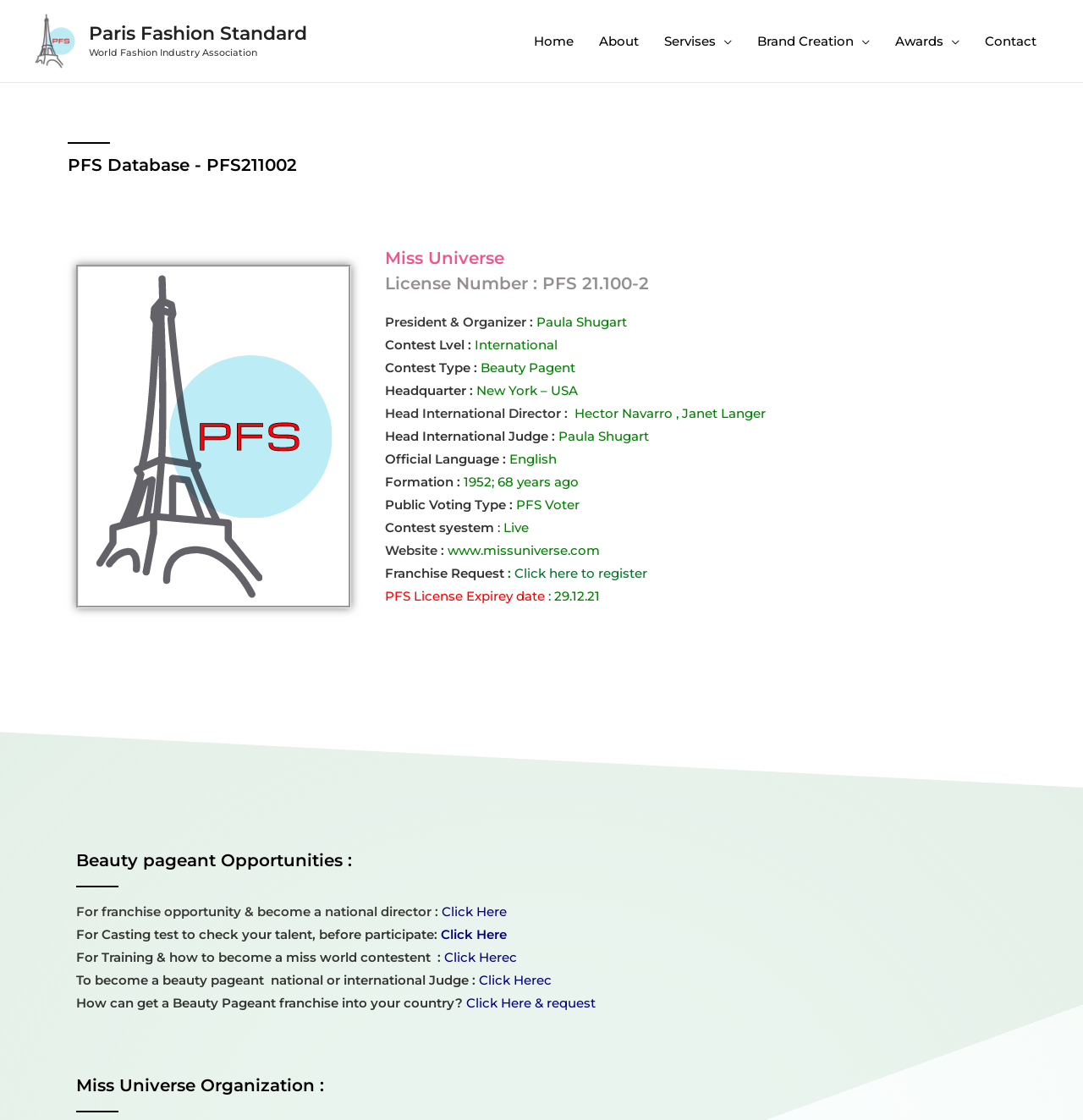Locate the coordinates of the bounding box for the clickable region that fulfills this instruction: "Click on Brand Creation".

[0.688, 0.01, 0.815, 0.063]